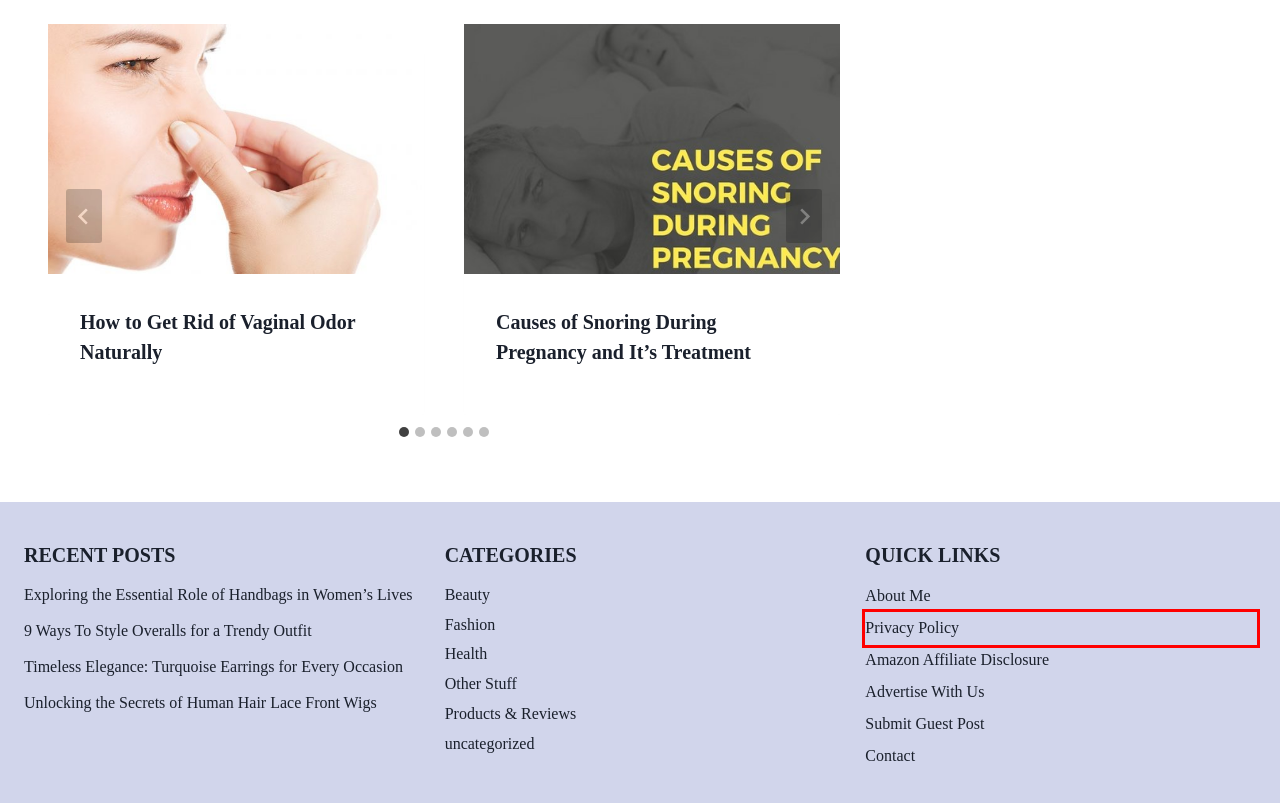Take a look at the provided webpage screenshot featuring a red bounding box around an element. Select the most appropriate webpage description for the page that loads after clicking on the element inside the red bounding box. Here are the candidates:
A. Unlocking the Secrets of Human Hair Lace Front Wigs
B. Snoring During Pregnancy: Causes and It’s Treatment
C. Timeless Elegance: Turquoise Earrings for Every Occasion
D. Amazon Affiliate Disclosure -
E. Privacy Policy
F. Advertise With Us - Fashion, Beauty, and Women's Health
G. Contact
H. Write for Us | Submit Guest Post - Fashion, Beauty, Health Blog

E